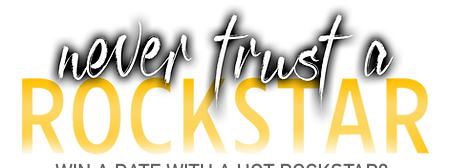What is the tone of the font choice?
Deliver a detailed and extensive answer to the question.

The bold and playful font choice, combined with the contrasting colors, creates a striking visual appeal, which suggests that the tone of the font choice is energetic and attention-grabbing.